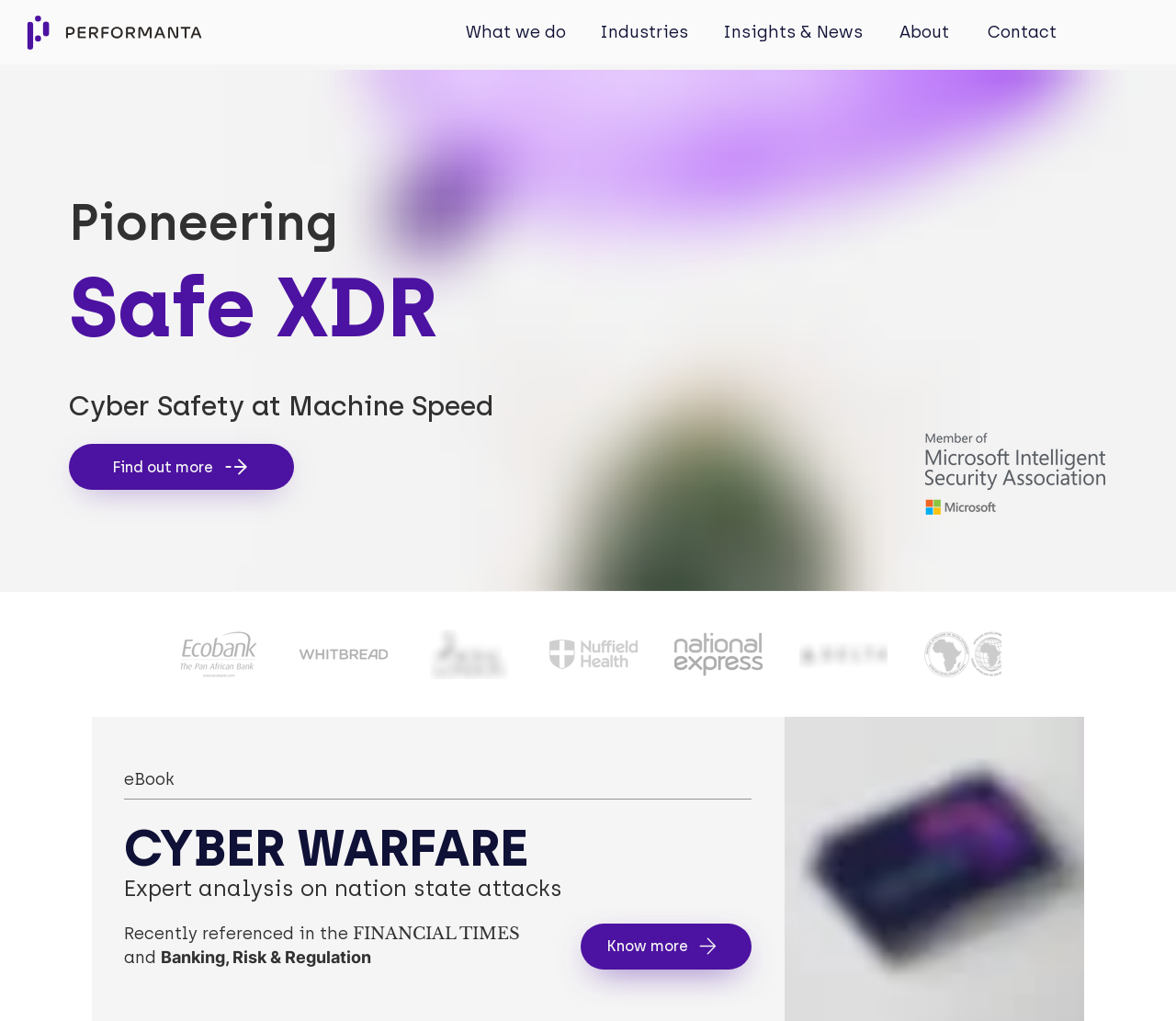What is the name of the publication that recently referenced the company?
Look at the image and respond with a one-word or short phrase answer.

FINANCIAL TIMES